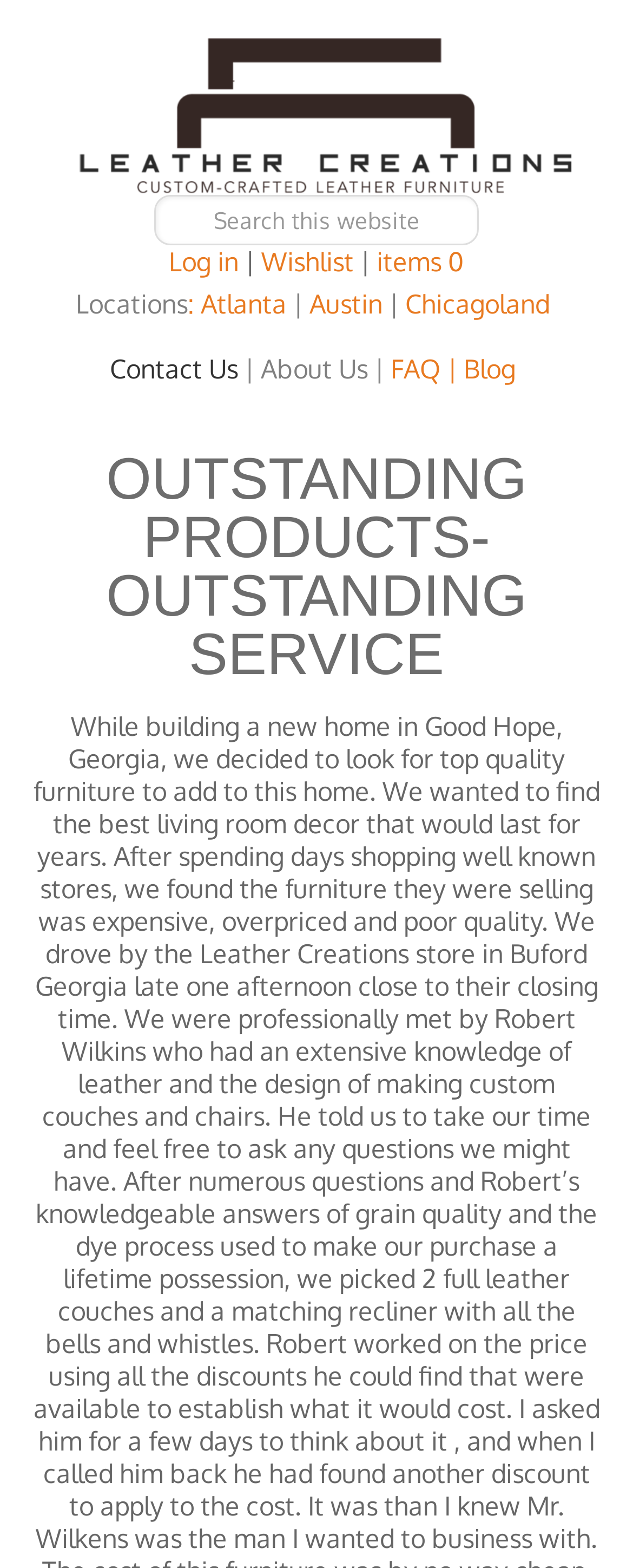Please provide a short answer using a single word or phrase for the question:
What is the text above the links to different locations?

Locations: